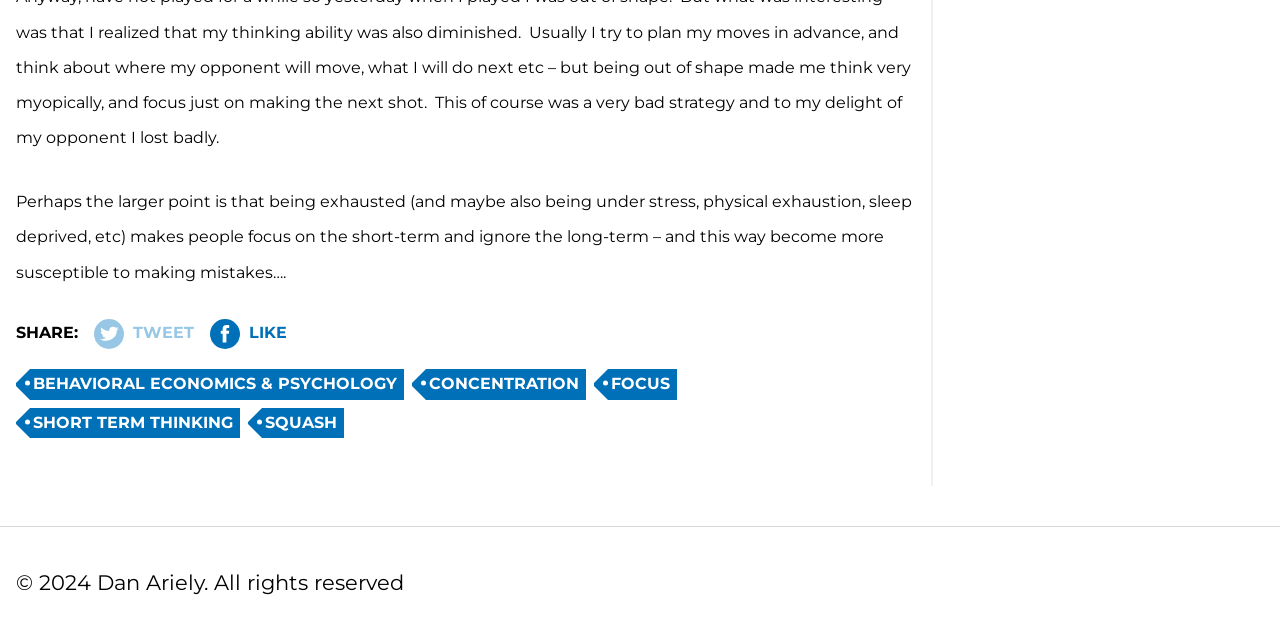Based on the image, provide a detailed and complete answer to the question: 
What can be done with the article?

The presence of 'SHARE:', 'TWEET', and 'LIKE' links at the top of the page suggests that readers can share the article on social media platforms.